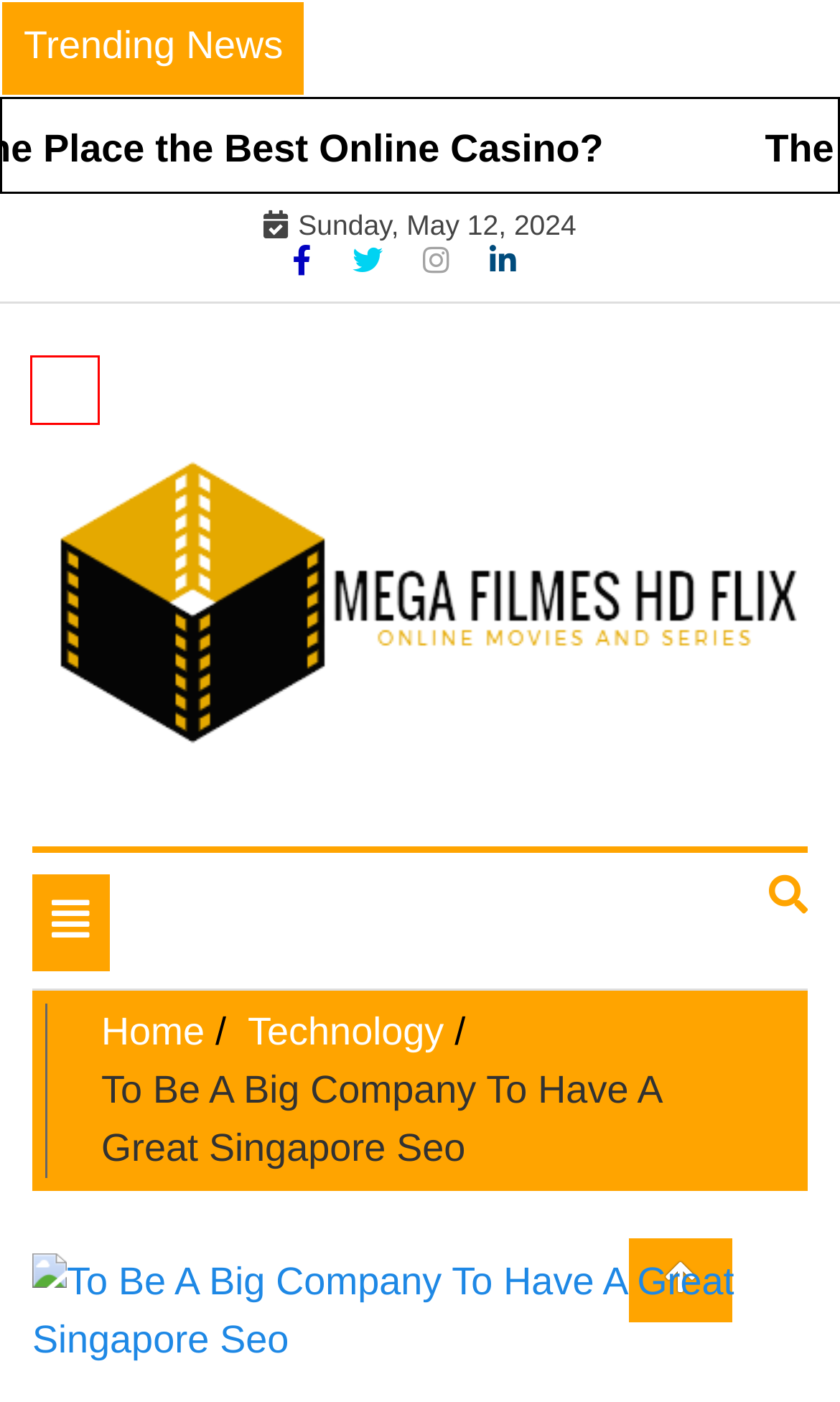Review the webpage screenshot and focus on the UI element within the red bounding box. Select the best-matching webpage description for the new webpage that follows after clicking the highlighted element. Here are the candidates:
A. The Ultimate Key Finest Online Casino – Mega Filmes HD Flix
B. Unlocking the Secret to Gacor Slot Mastery Strategies for Success – Mega Filmes HD Flix
C. Straightforward Steps To Plumbing Service Of Your Goals – Mega Filmes HD Flix
D. Mega Filmes HD Flix – Online Movies and Series
E. Digital Dominion The Rise of Online Gambling Experiences – Mega Filmes HD Flix
F. Technology – Mega Filmes HD Flix
G. Health – Mega Filmes HD Flix
H. Instagram Unleashed: Proven Strategies for Massive Follower Gain – Mega Filmes HD Flix

D